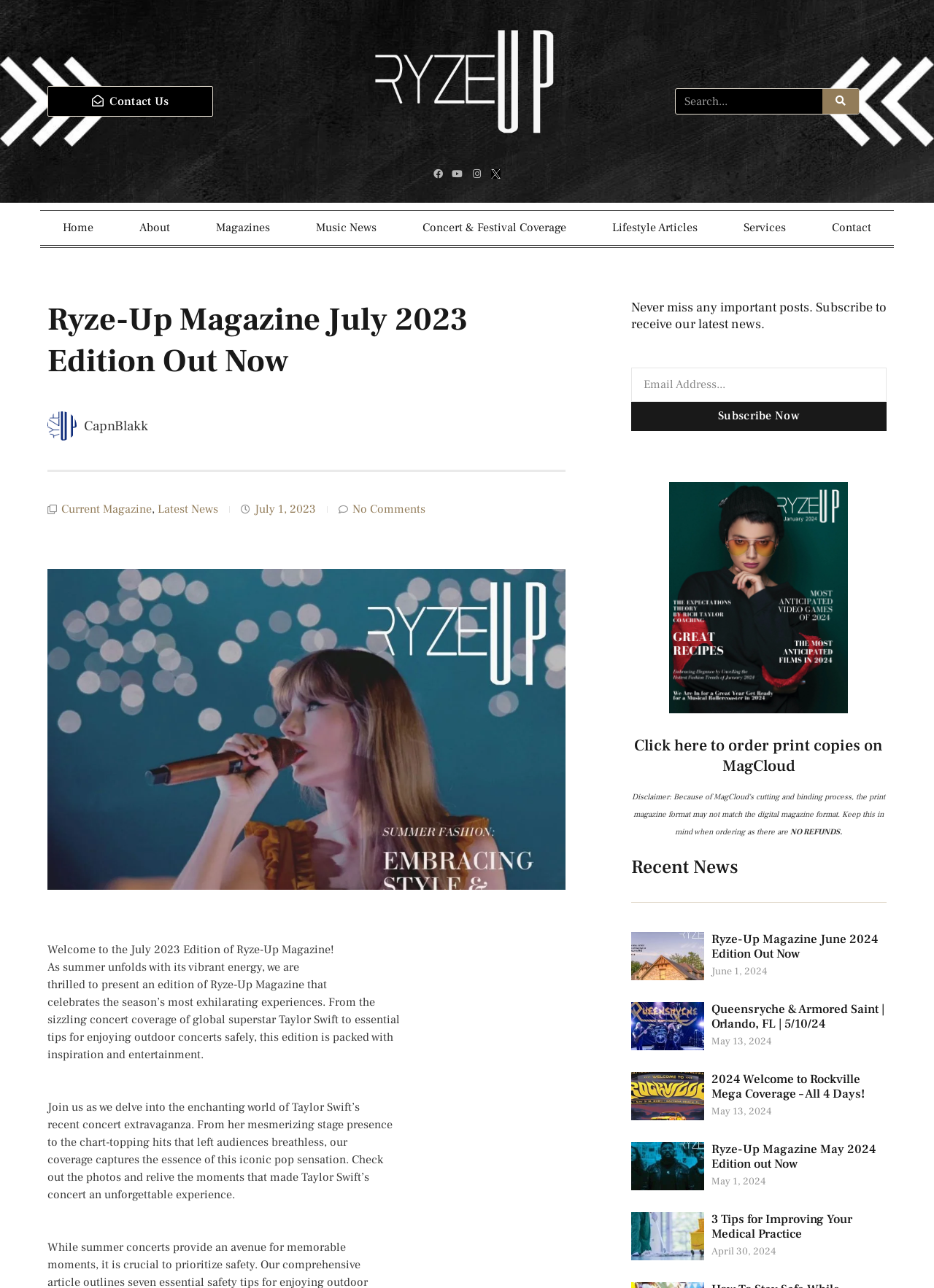Provide the bounding box coordinates of the section that needs to be clicked to accomplish the following instruction: "Check out the photos of Taylor Swift’s concert."

[0.051, 0.908, 0.395, 0.919]